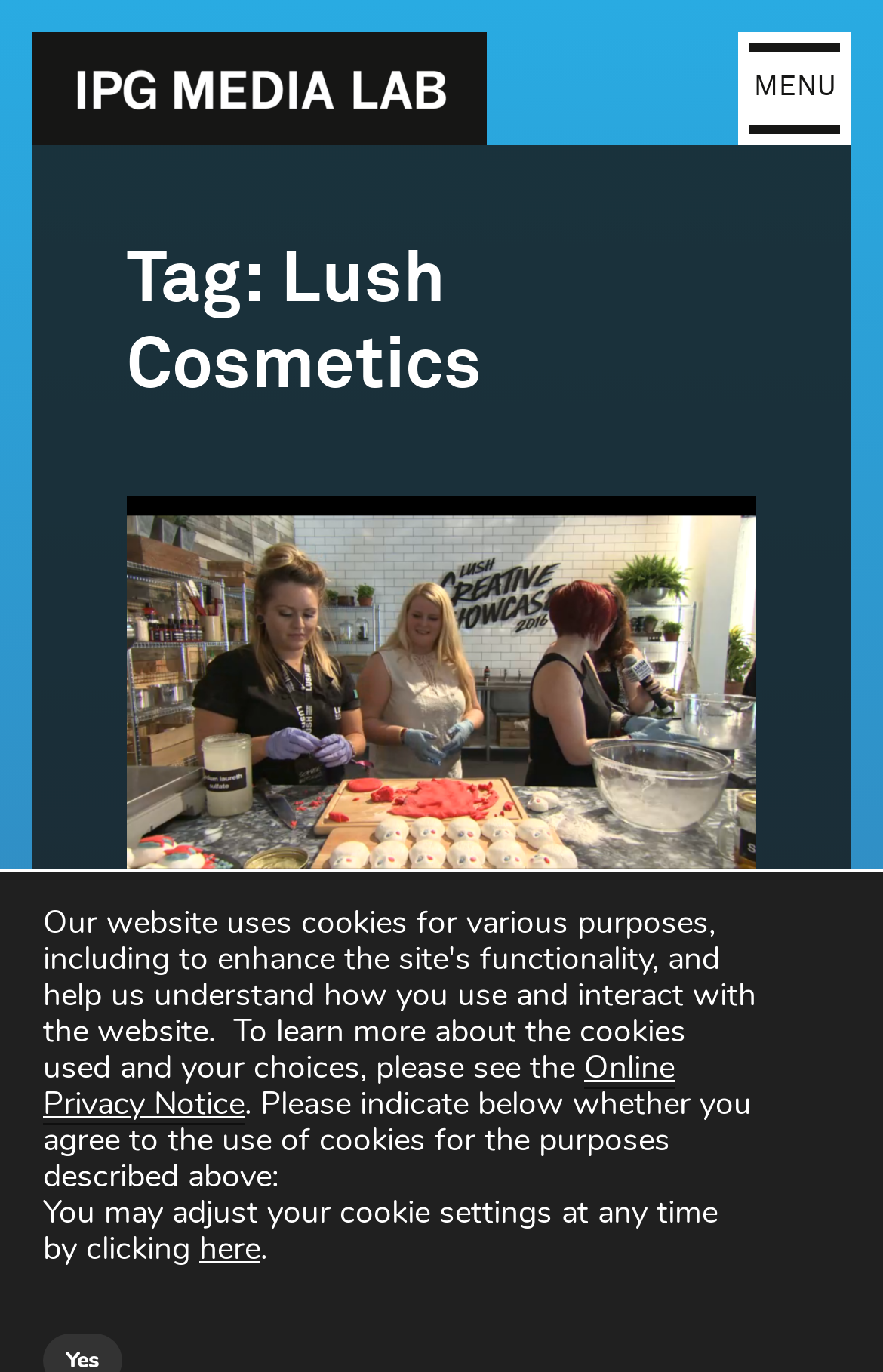Generate the text of the webpage's primary heading.

Tag: Lush Cosmetics